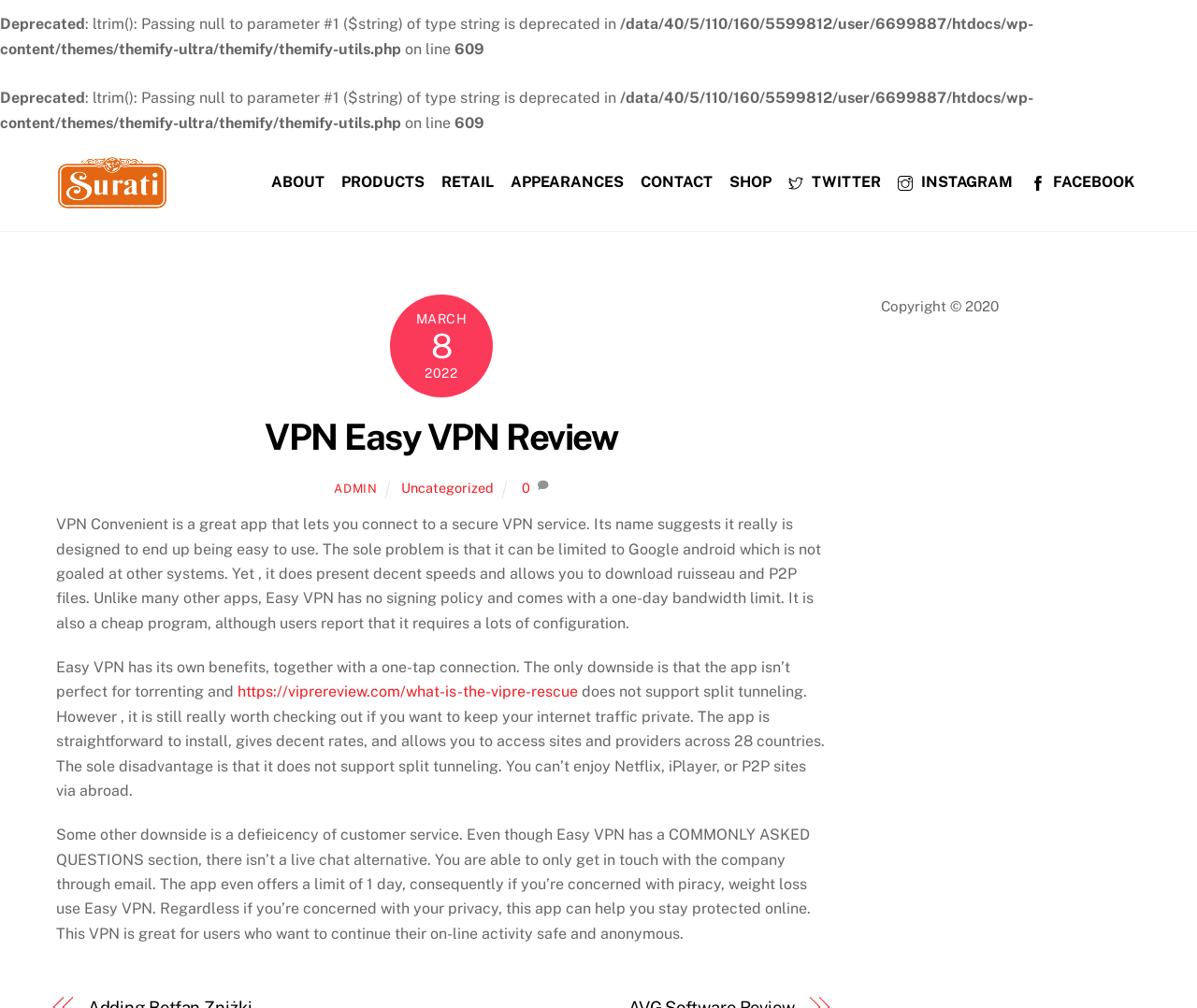What is the name of the VPN reviewed?
Look at the image and construct a detailed response to the question.

I found the answer by looking at the heading 'VPN Easy VPN Review' which suggests that the review is about a VPN called Easy VPN.